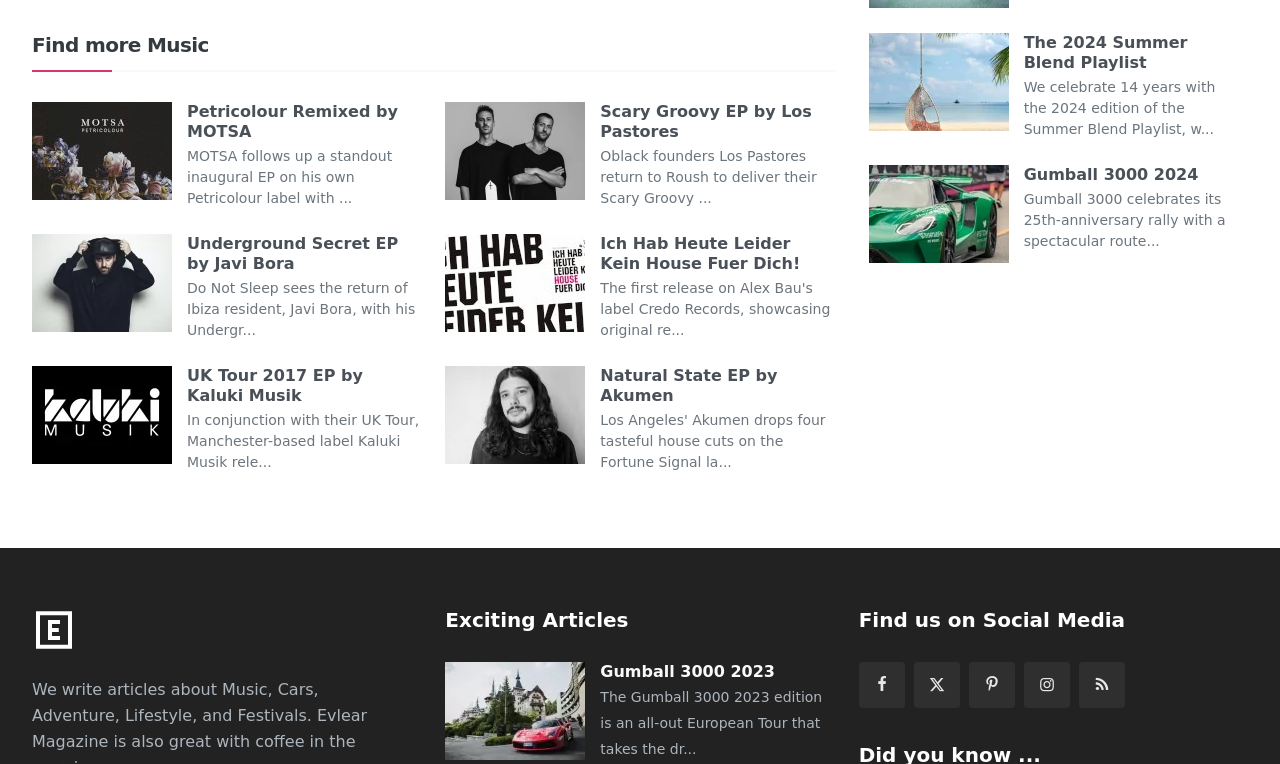Please determine the bounding box of the UI element that matches this description: Petricolour Remixed by MOTSA. The coordinates should be given as (top-left x, top-left y, bottom-right x, bottom-right y), with all values between 0 and 1.

[0.146, 0.133, 0.329, 0.186]